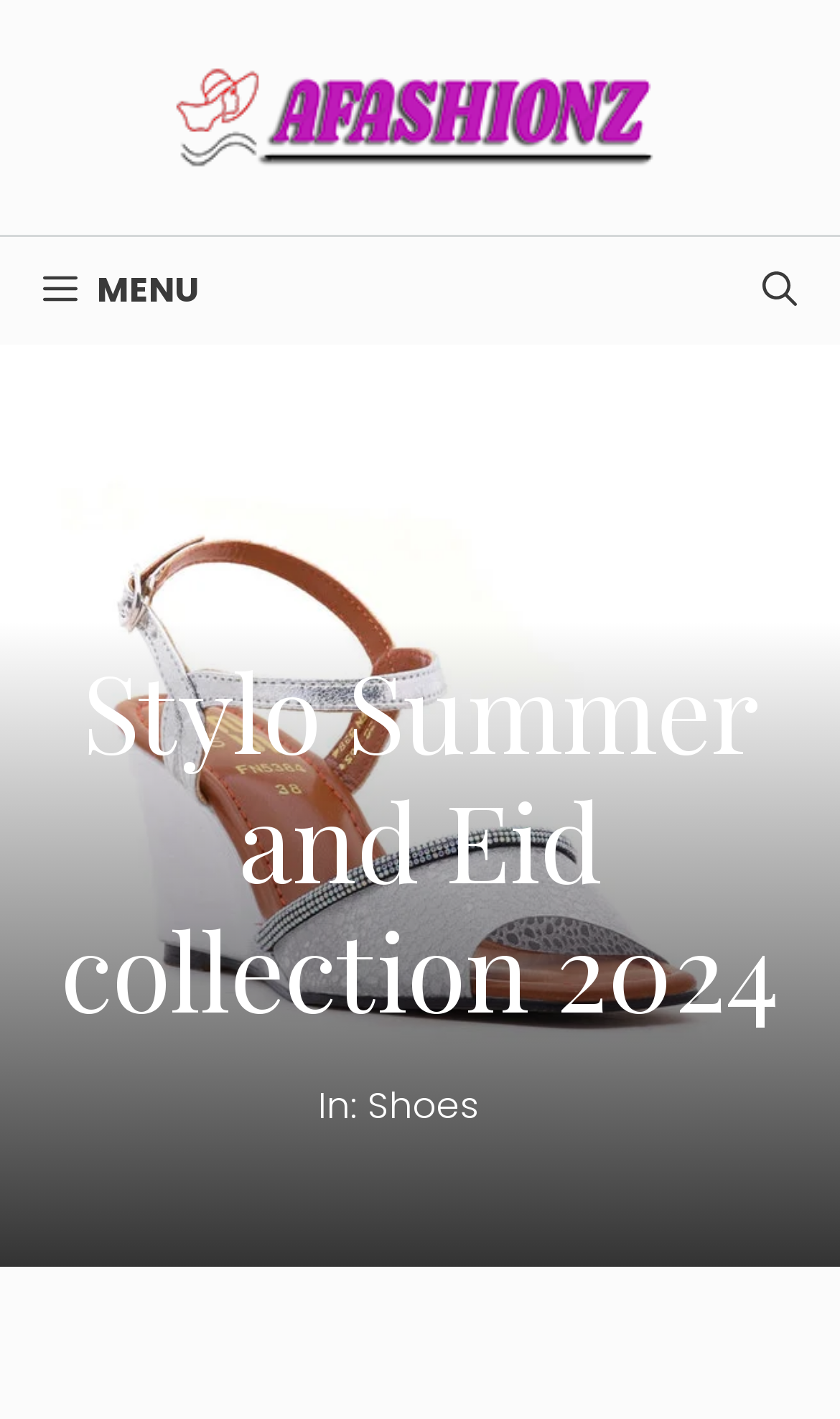Give a one-word or phrase response to the following question: What is the maximum discount offered on this webpage?

51% off